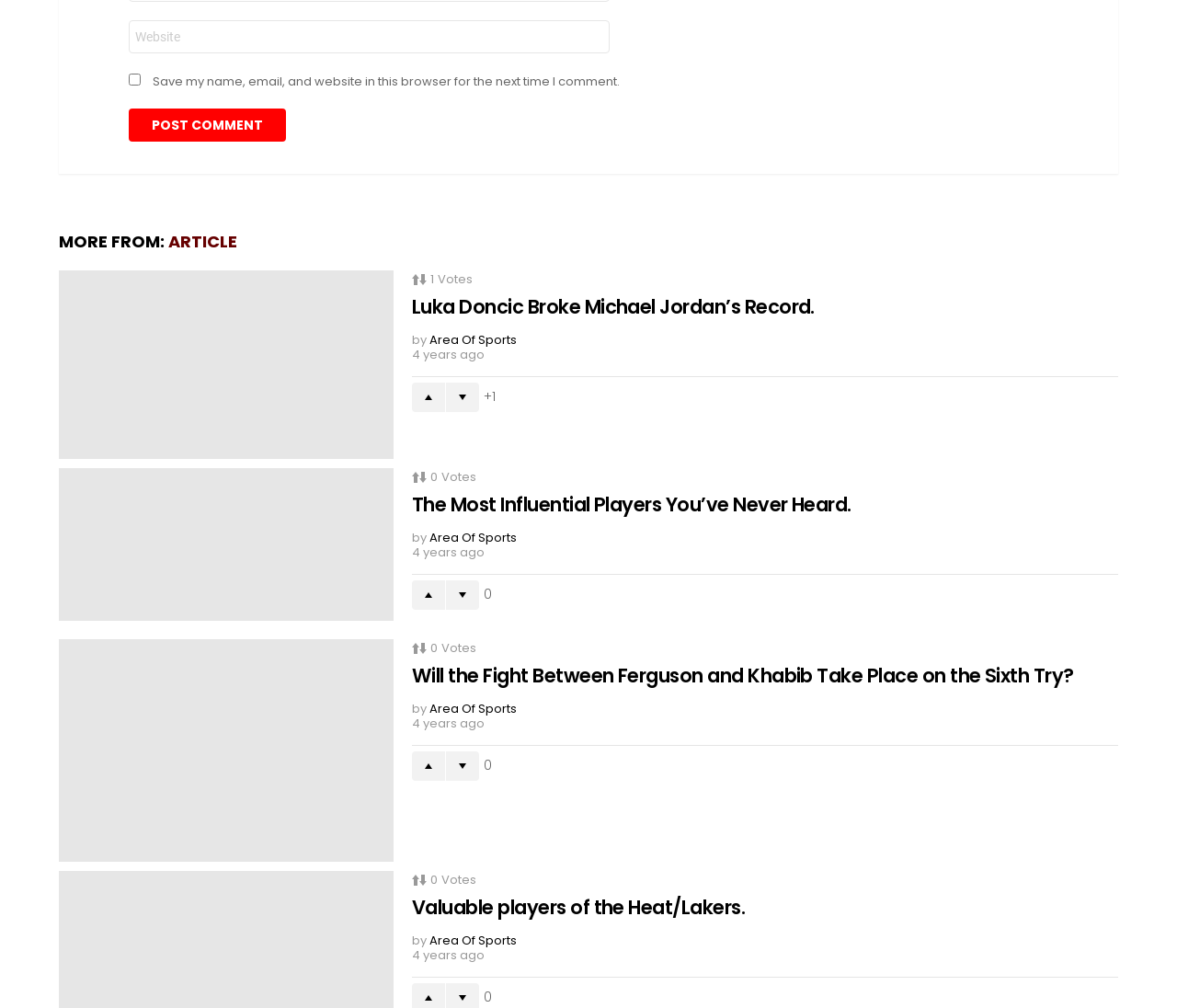Using the element description parent_node: Website name="url" placeholder="Website", predict the bounding box coordinates for the UI element. Provide the coordinates in (top-left x, top-left y, bottom-right x, bottom-right y) format with values ranging from 0 to 1.

[0.109, 0.02, 0.518, 0.053]